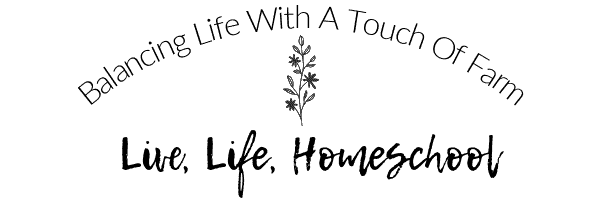Describe the image with as much detail as possible.

The image features the logo for "Live, Life, Homeschool," beautifully presented to convey a sense of warmth and community. The slogan "Balancing Life With A Touch Of Farm" elegantly arches above the main title, which is depicted in an inviting and whimsical font. A delicate floral motif enhances the design, symbolizing growth and nurturing—key themes in the homeschooling journey. This logo encapsulates the essence of blending farm life with educational experiences, appealing to families seeking a holistic approach to homeschooling. The overall aesthetic harmonizes simplicity with a touch of creativity, inviting viewers into a nurturing learning environment.